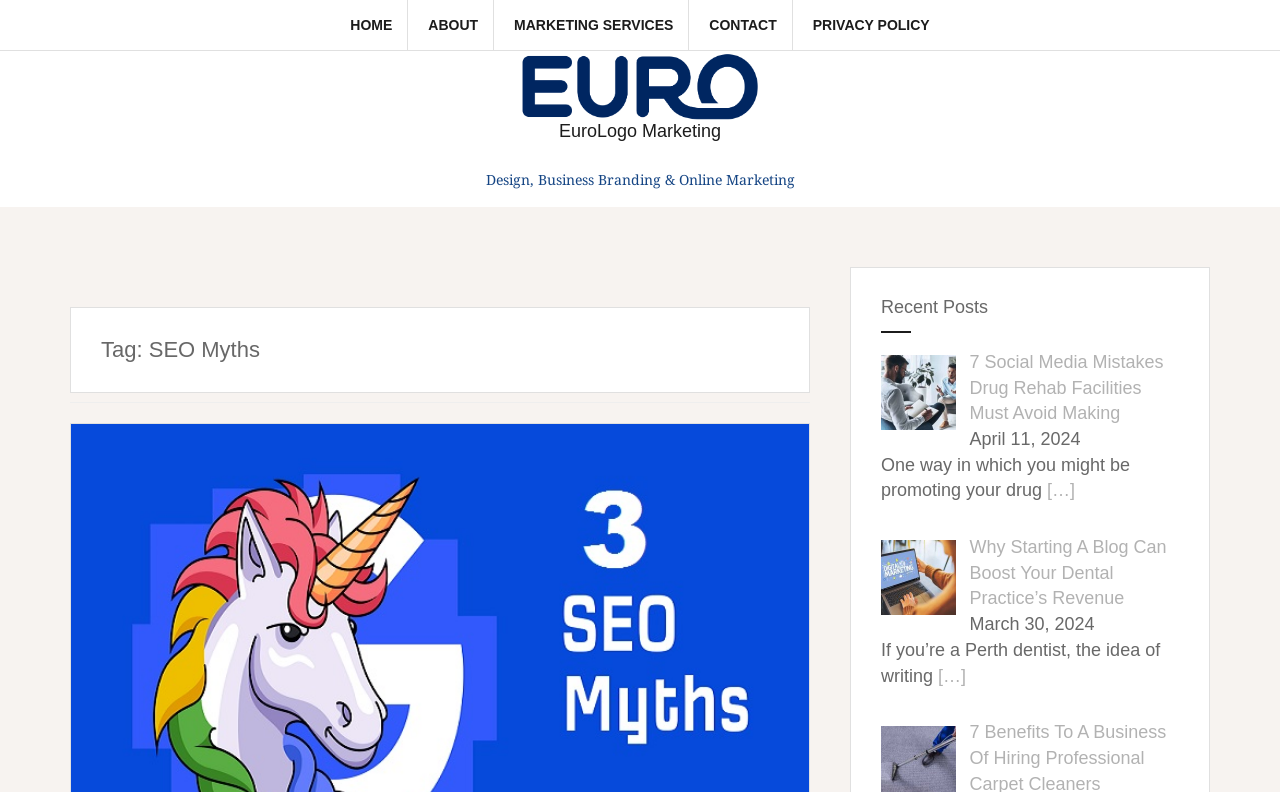Determine the bounding box coordinates of the region I should click to achieve the following instruction: "learn about digital marketing for dental practice". Ensure the bounding box coordinates are four float numbers between 0 and 1, i.e., [left, top, right, bottom].

[0.757, 0.678, 0.911, 0.768]